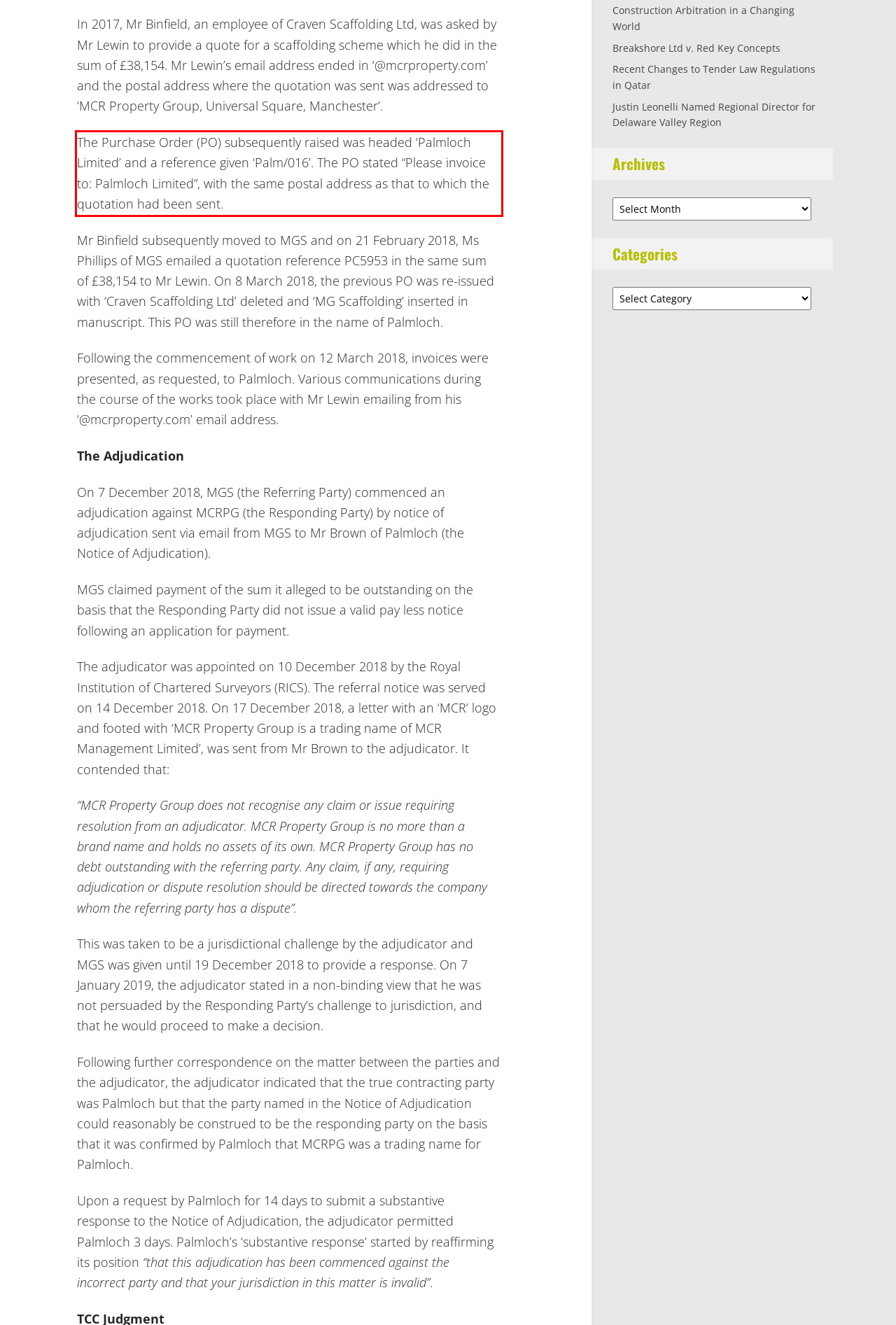Please perform OCR on the text within the red rectangle in the webpage screenshot and return the text content.

The Purchase Order (PO) subsequently raised was headed ‘Palmloch Limited’ and a reference given ‘Palm/016’. The PO stated “Please invoice to: Palmloch Limited”, with the same postal address as that to which the quotation had been sent.